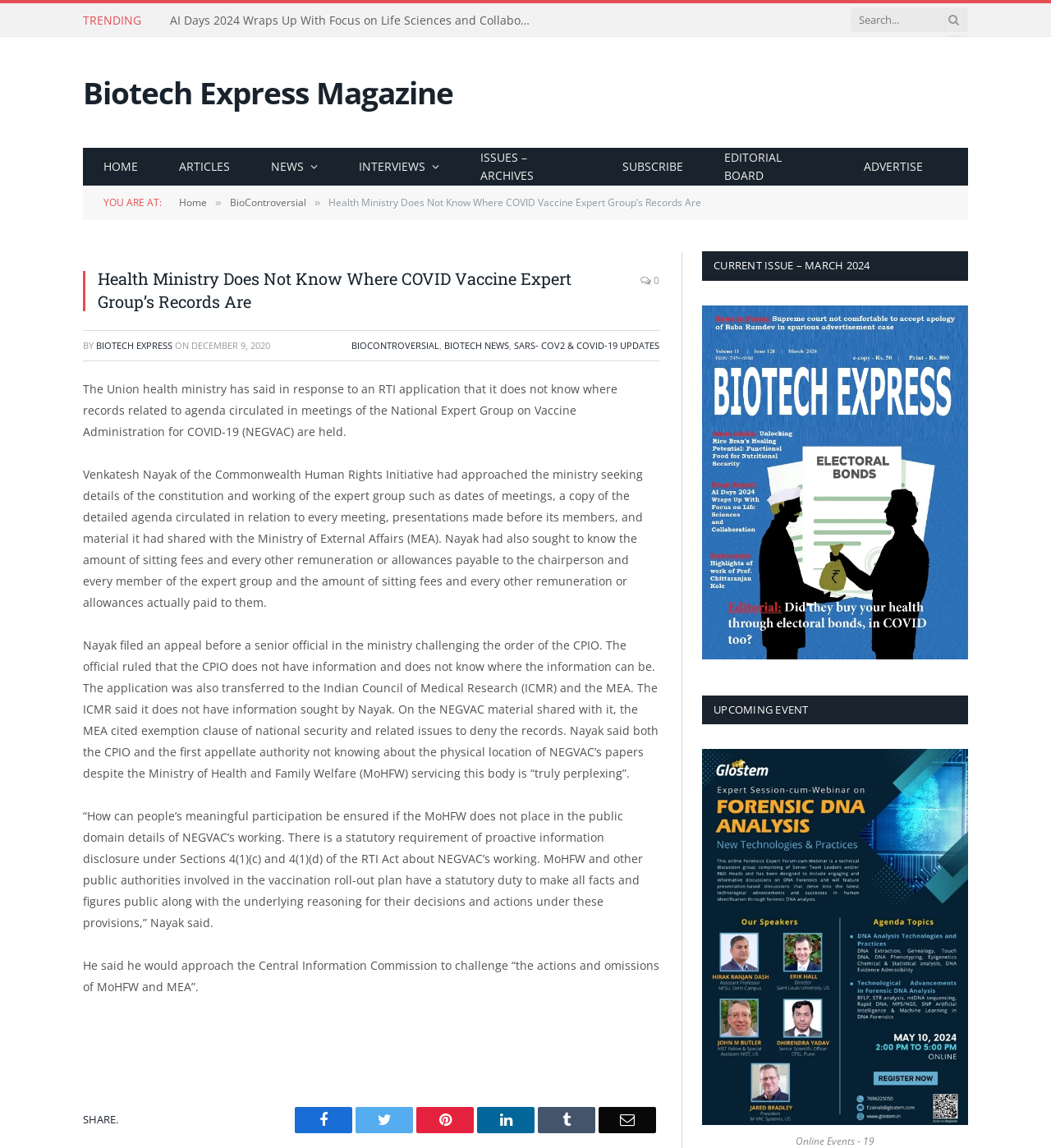Summarize the webpage in an elaborate manner.

This webpage is from Biotech Express Magazine, and its main content is an article titled "Health Ministry Does Not Know Where COVID Vaccine Expert Group’s Records Are". The article is divided into several sections, with a heading at the top and a brief summary of the content below.

At the top of the page, there is a navigation menu with links to different sections of the website, including "HOME", "ARTICLES", "NEWS", "INTERVIEWS", "ISSUES – ARCHIVES", "SUBSCRIBE", "EDITORIAL BOARD", and "ADVERTISE". Below the navigation menu, there is a search bar with a magnifying glass icon and a text box to input search queries.

The main article is divided into several paragraphs, with a heading at the top that reads "Health Ministry Does Not Know Where COVID Vaccine Expert Group’s Records Are". The article discusses the response of the Union health ministry to an RTI application seeking details of the National Expert Group on Vaccine Administration for COVID-19 (NEGVAC). The ministry stated that it does not know where the records related to the expert group's meetings are held.

The article also mentions that the applicant, Venkatesh Nayak, had sought details of the expert group's constitution, working, and material shared with the Ministry of External Affairs (MEA). The MEA cited exemption clauses related to national security to deny the records.

The article is accompanied by several links to related topics, including "BIOCONTROVERSIAL", "BIOTECH NEWS", and "SARS-COV2 & COVID-19 UPDATES". At the bottom of the article, there are social media sharing links to Facebook, Twitter, Pinterest, LinkedIn, Tumblr, and Email.

On the right side of the page, there is a section with a heading "CURRENT ISSUE – MARCH 2024" and an image below it. Below the image, there is another section with a heading "UPCOMING EVENT" and a link to an event page. The event page has an image and a brief description of the event.

Overall, the webpage is well-organized, with clear headings and concise text. The article is easy to read, and the related links and social media sharing options are conveniently located at the bottom of the page.